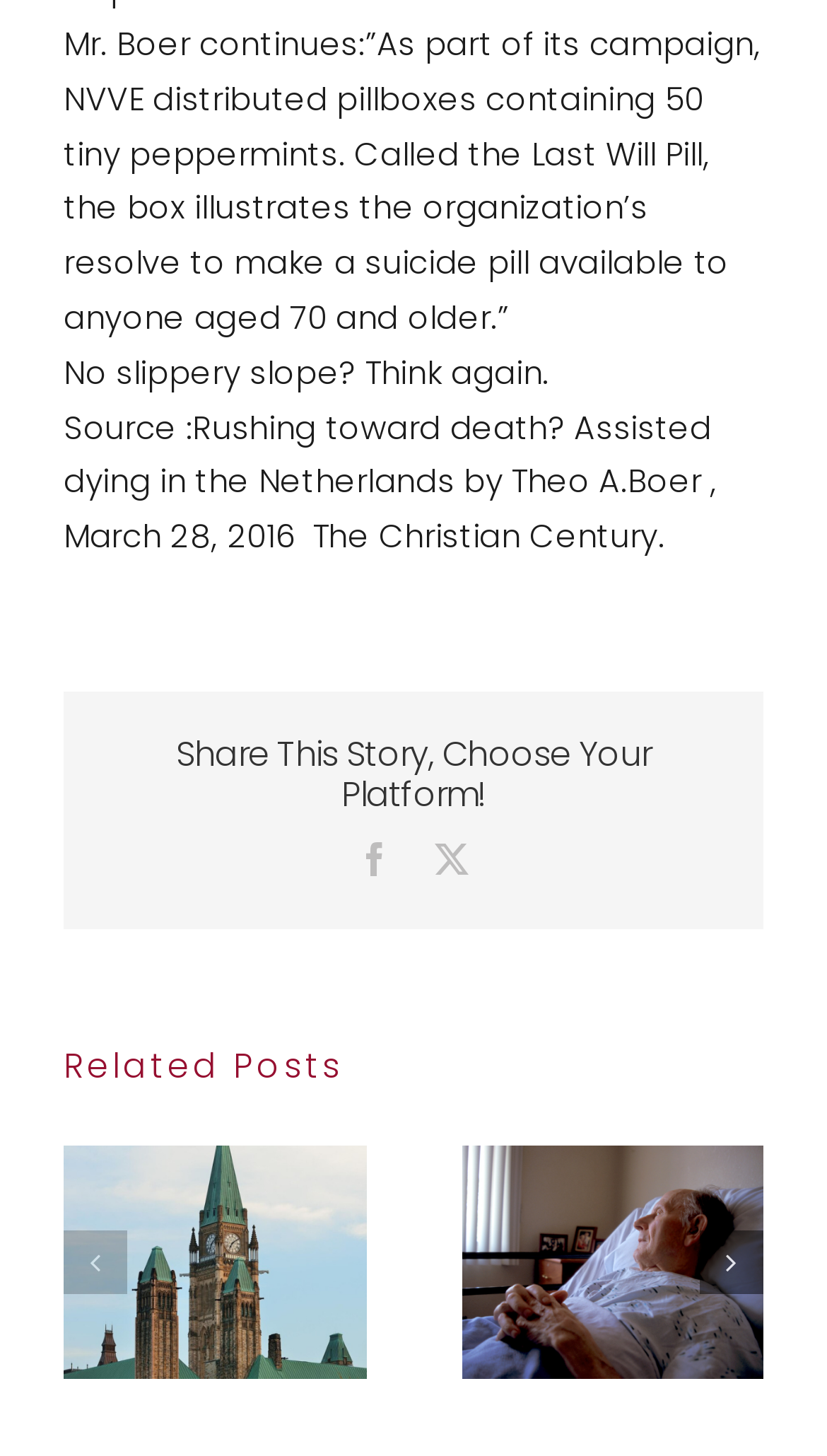Could you find the bounding box coordinates of the clickable area to complete this instruction: "Take a tour of the hotel"?

None